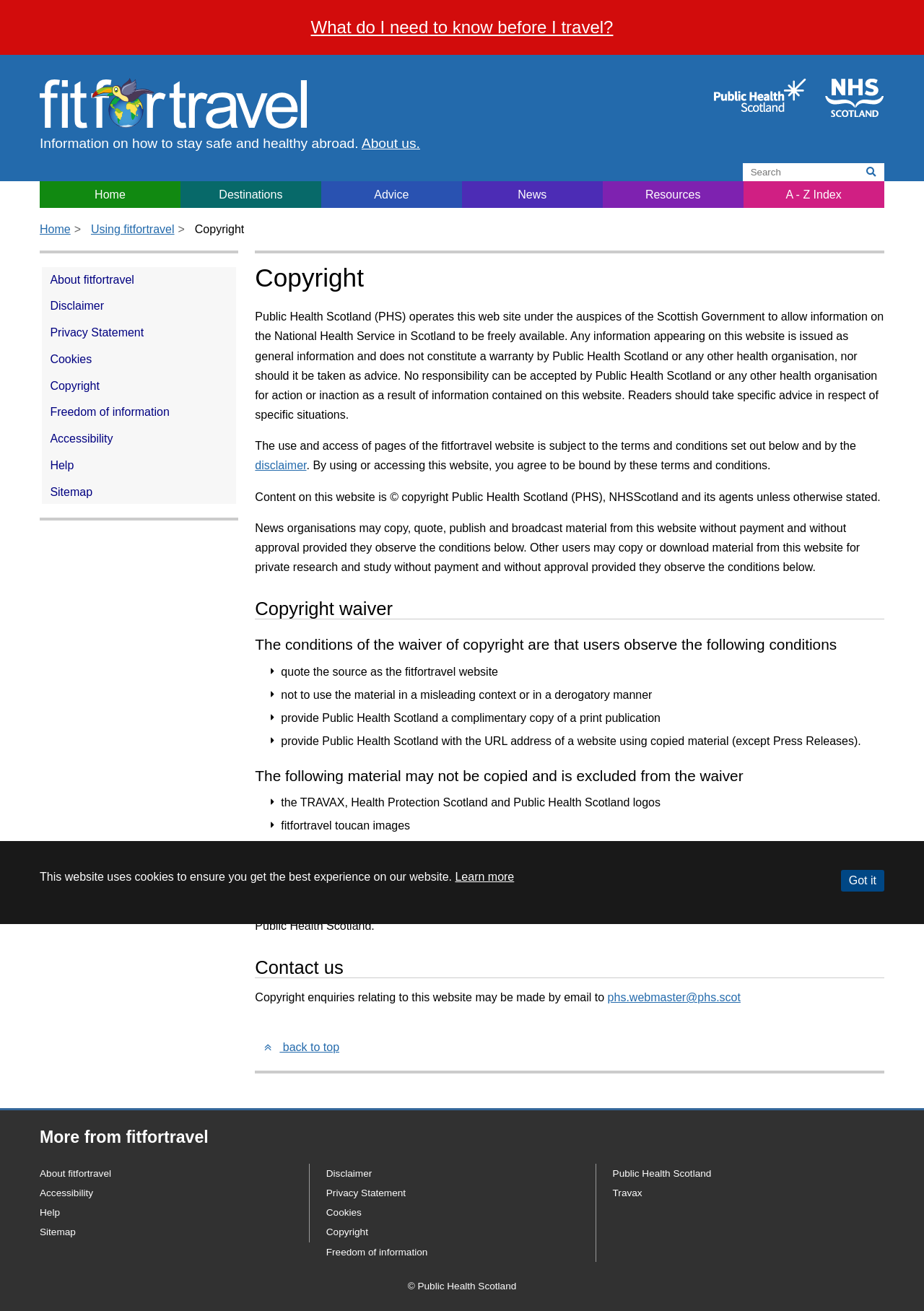Identify the bounding box coordinates of the region that needs to be clicked to carry out this instruction: "Contact us". Provide these coordinates as four float numbers ranging from 0 to 1, i.e., [left, top, right, bottom].

[0.276, 0.756, 0.658, 0.766]